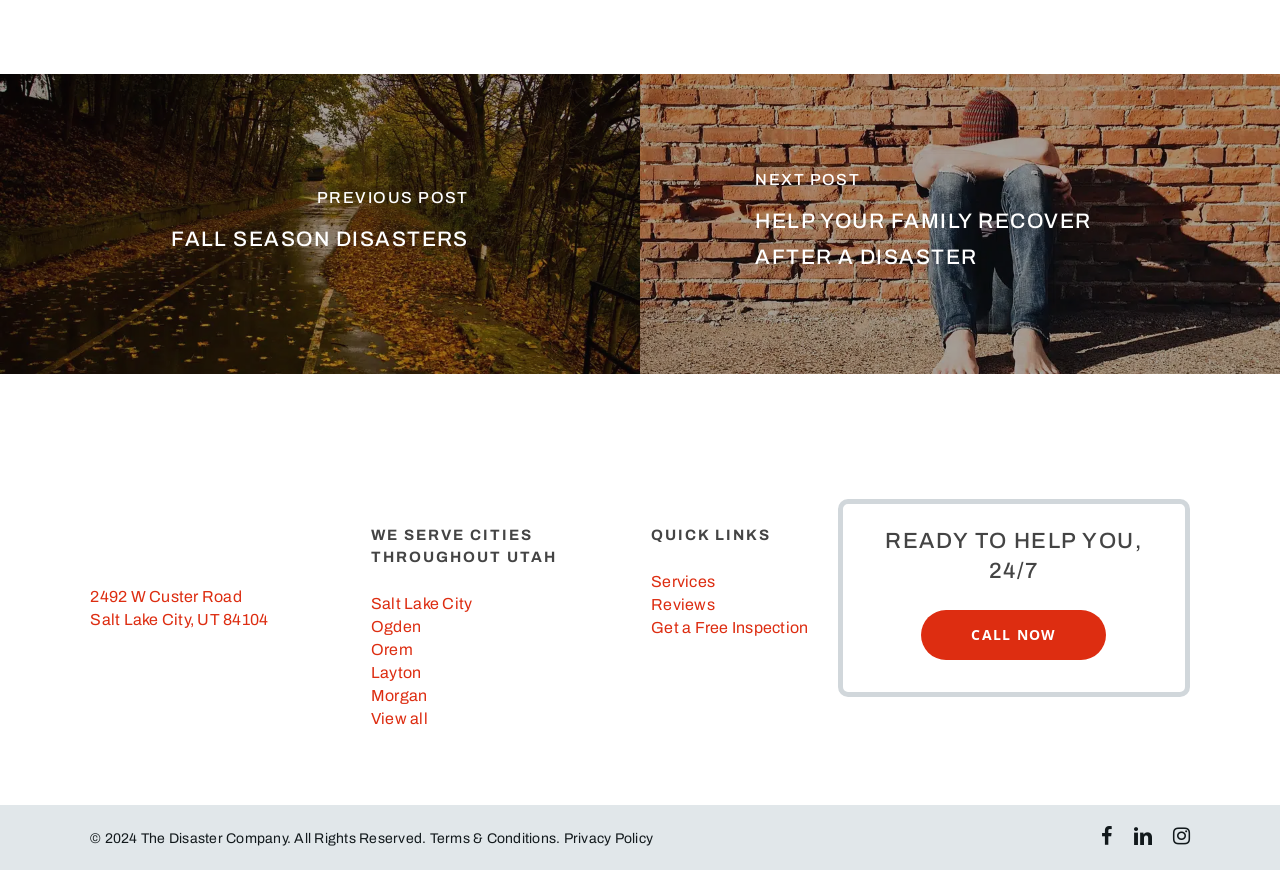Give a short answer using one word or phrase for the question:
How many social media links are there?

3